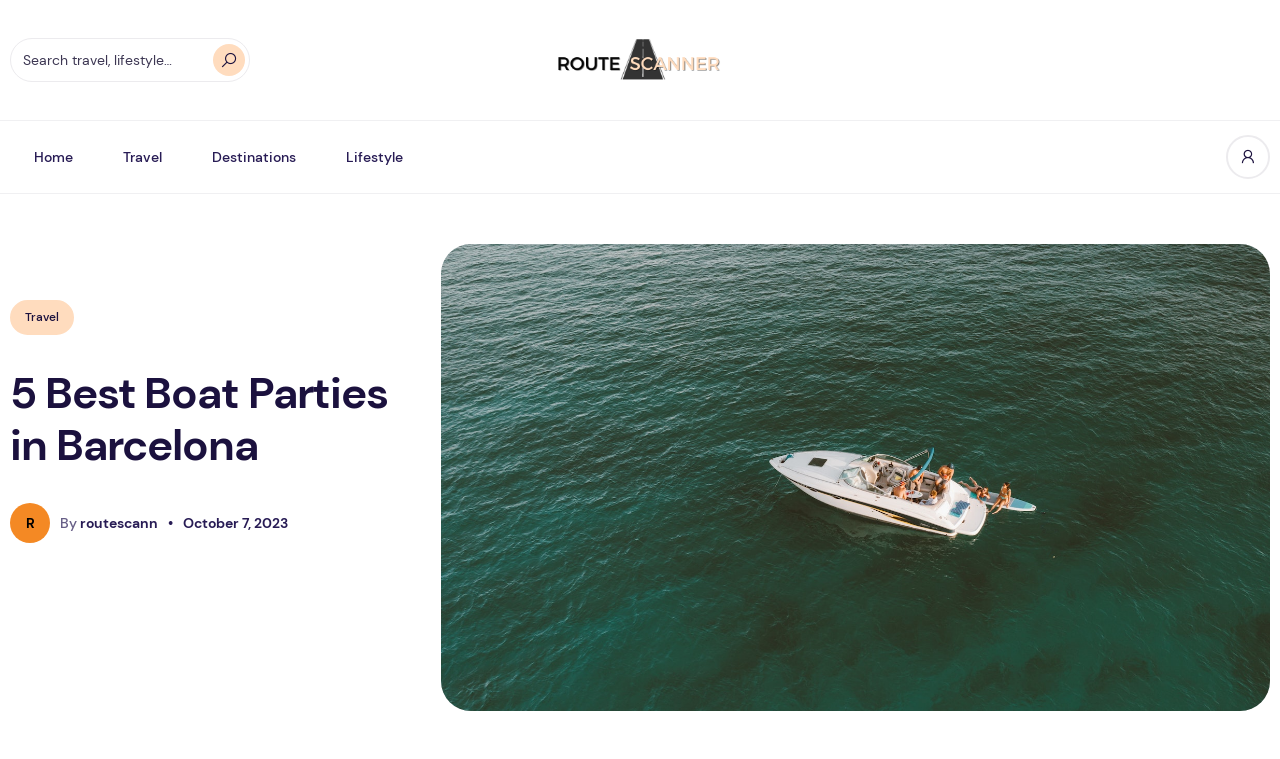Using the webpage screenshot and the element description Lifestyle, determine the bounding box coordinates. Specify the coordinates in the format (top-left x, top-left y, bottom-right x, bottom-right y) with values ranging from 0 to 1.

[0.252, 0.178, 0.334, 0.236]